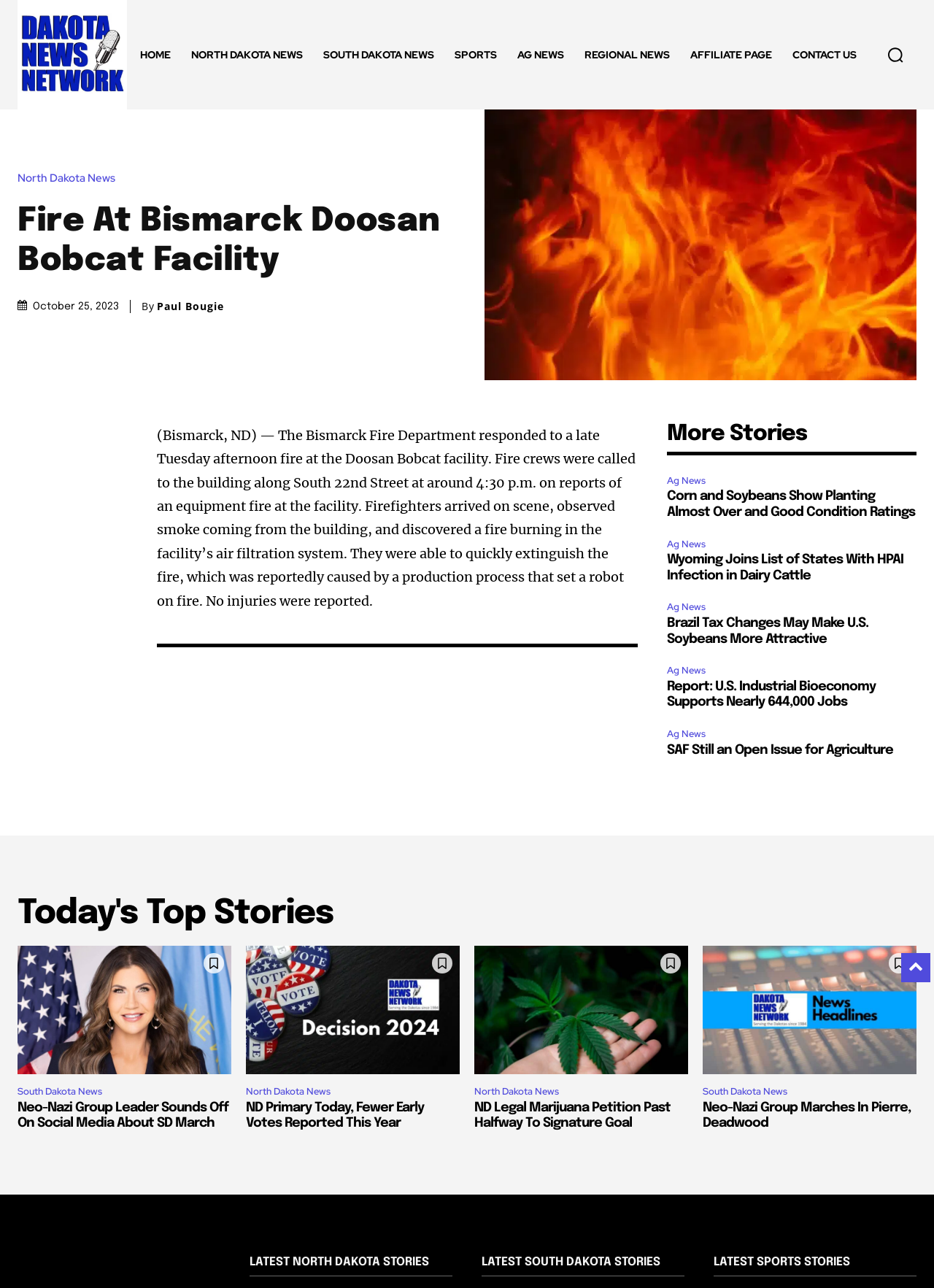Please provide a comprehensive answer to the question based on the screenshot: What is the name of the facility where the fire occurred?

The answer can be found in the article section of the webpage, where it is stated that 'The Bismarck Fire Department responded to a late Tuesday afternoon fire at the Doosan Bobcat facility.'